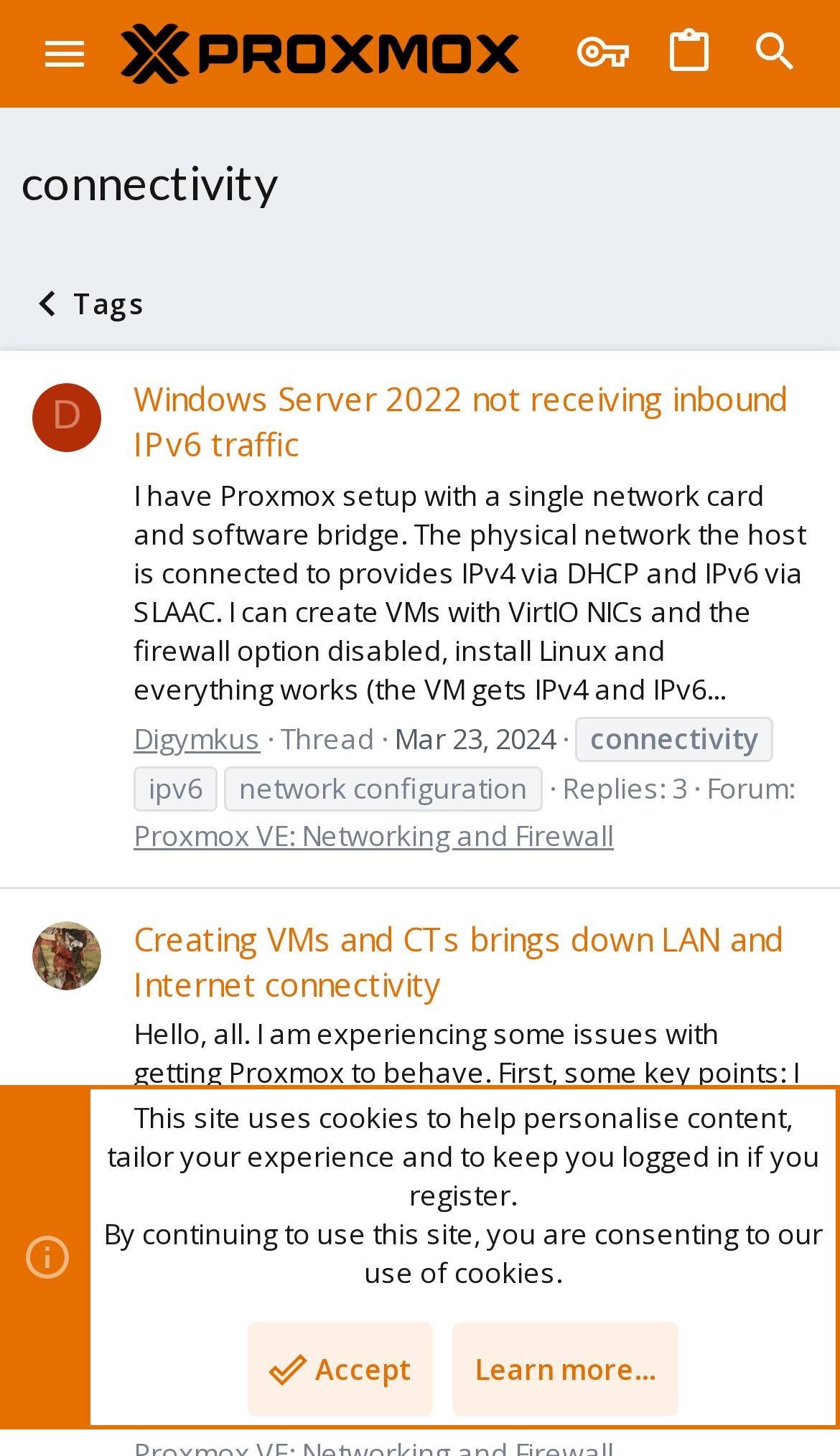Please specify the bounding box coordinates of the element that should be clicked to execute the given instruction: 'Search for a topic'. Ensure the coordinates are four float numbers between 0 and 1, expressed as [left, top, right, bottom].

[0.872, 0.006, 0.974, 0.068]